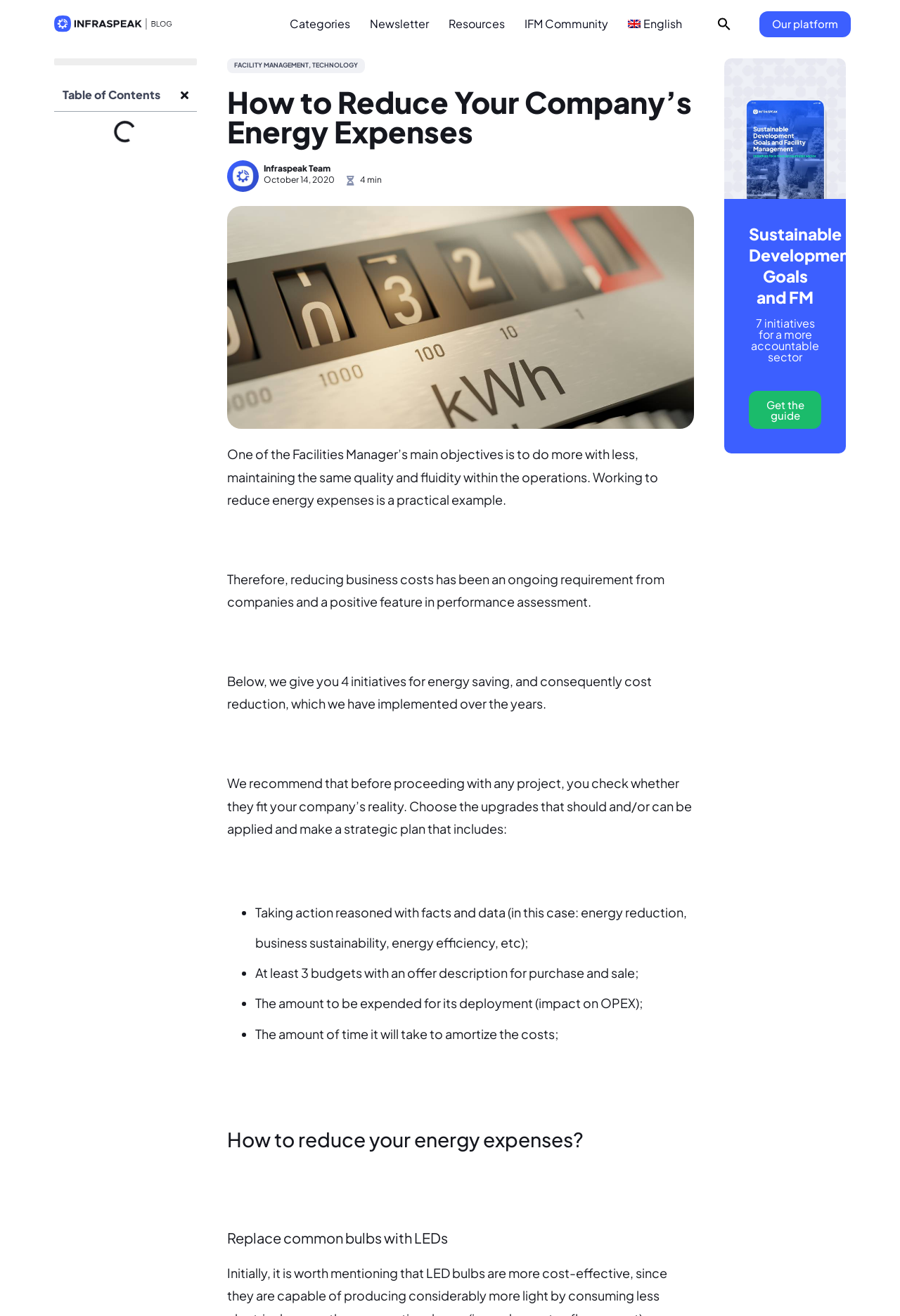How many initiatives for energy saving are mentioned in the article?
Please provide a comprehensive answer based on the details in the screenshot.

The article mentions that 'Below, we give you 4 initiatives for energy saving, and consequently cost reduction, which we have implemented over the years.'